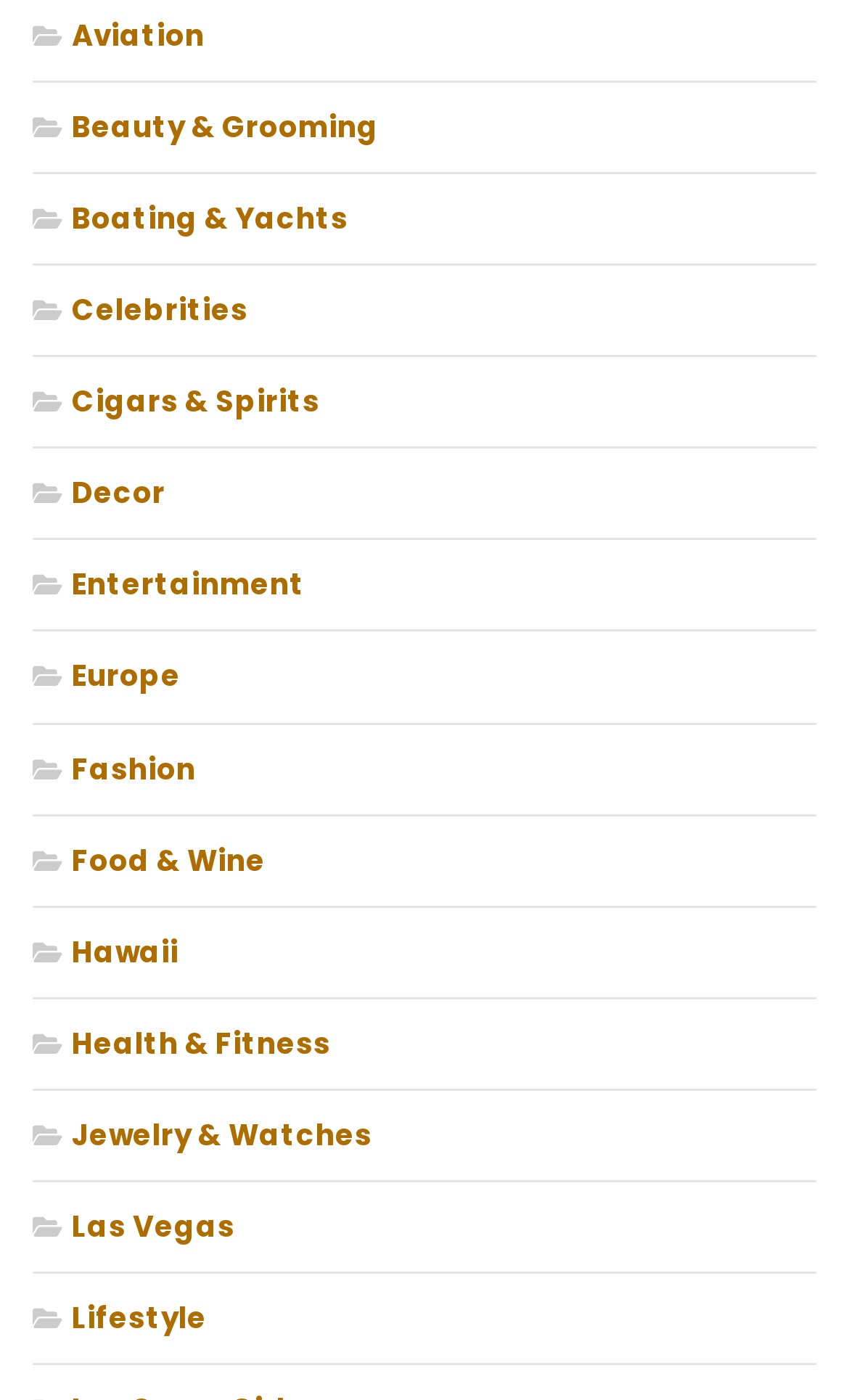Please provide a comprehensive answer to the question below using the information from the image: How many categories are listed?

I counted the number of links on the webpage, each representing a category, and found 15 categories listed.